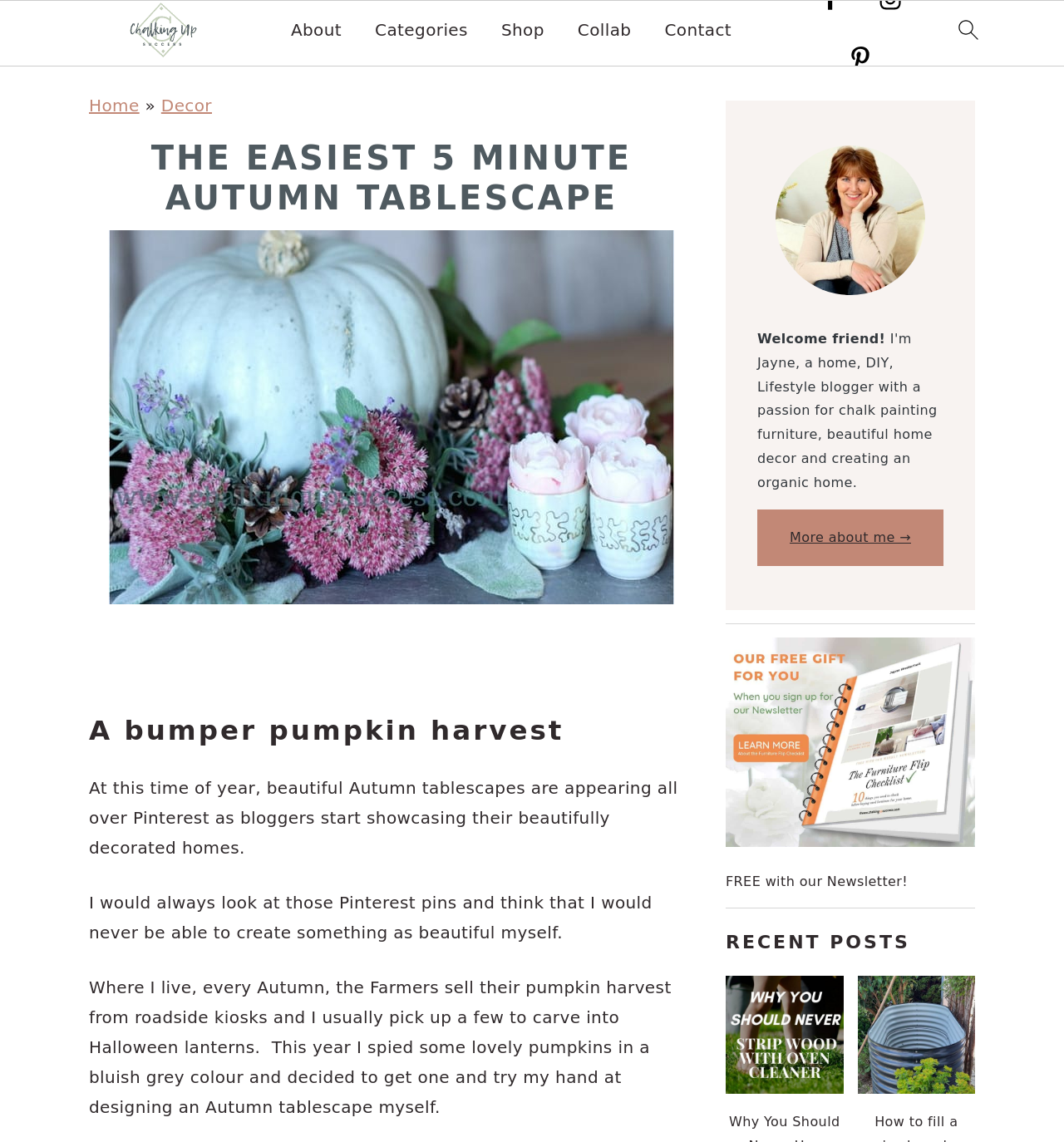What is the name of the blogger who wrote this post?
Can you offer a detailed and complete answer to this question?

The profile image of the blogger, Jayne Westerholt, is shown in the PRIMARY SIDEBAR section of the webpage, along with a welcome message and a link to learn more about her.